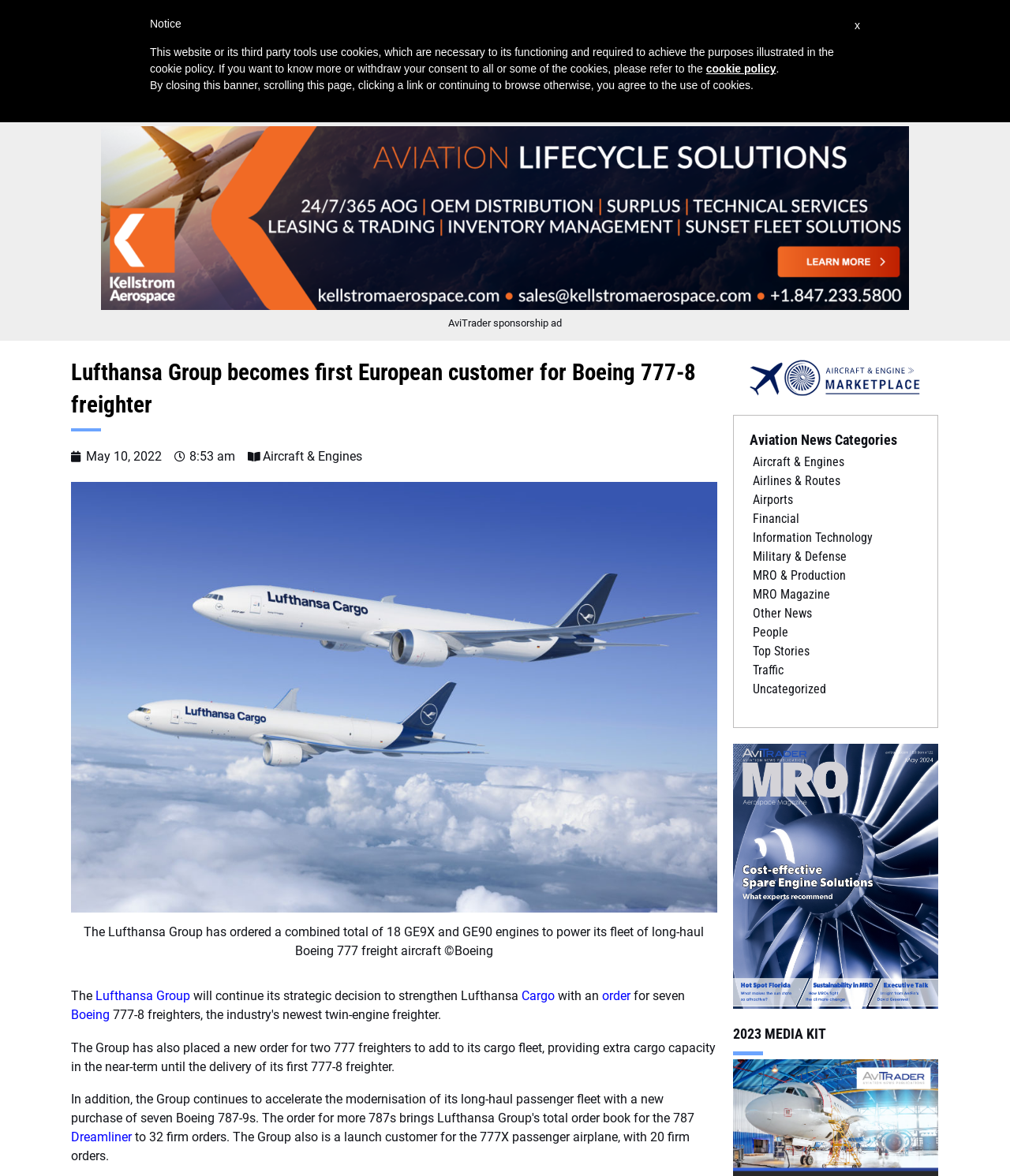Please identify the bounding box coordinates of the region to click in order to complete the task: "Click on the 'SUBSCRIBE' button". The coordinates must be four float numbers between 0 and 1, specified as [left, top, right, bottom].

[0.771, 0.07, 0.858, 0.087]